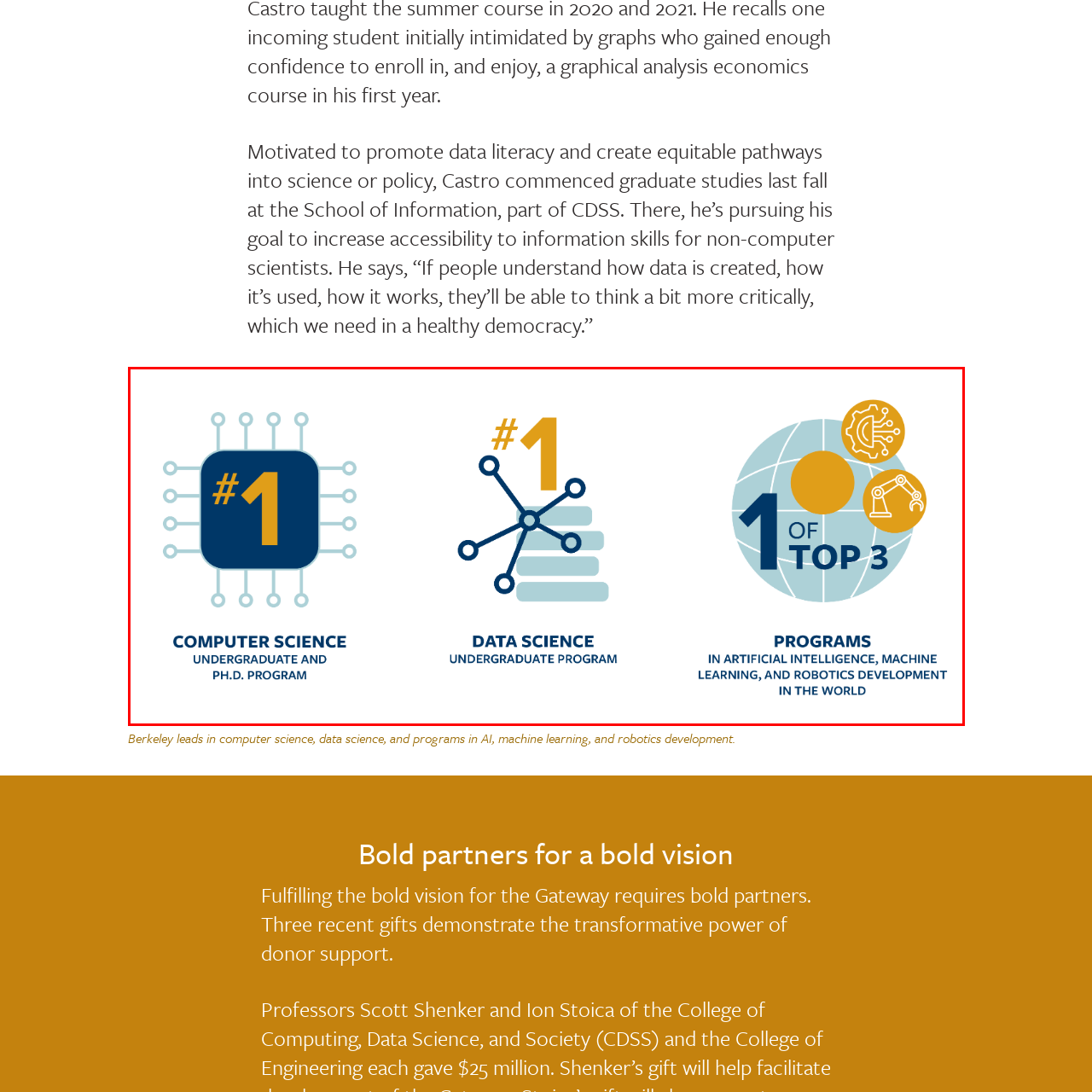How many graphic illustrations are showcased in the image?
Consider the portion of the image within the red bounding box and answer the question as detailed as possible, referencing the visible details.

The image showcases three notable graphic illustrations highlighting Berkeley's leadership in key academic and technological fields, specifically in computer science, data science, and programs in AI, machine learning, and robotics.